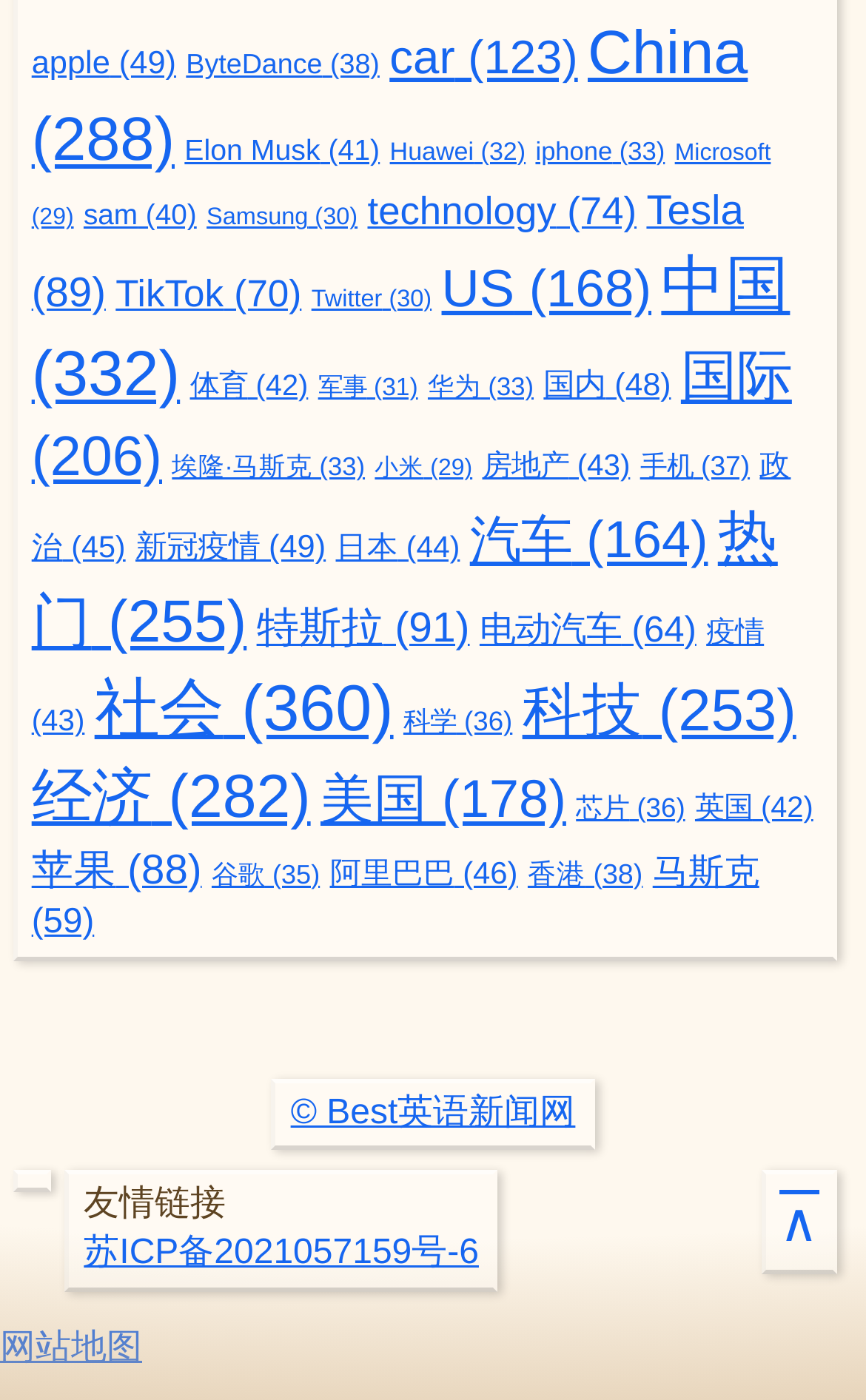Give a short answer to this question using one word or a phrase:
What is the category with the most items?

中国